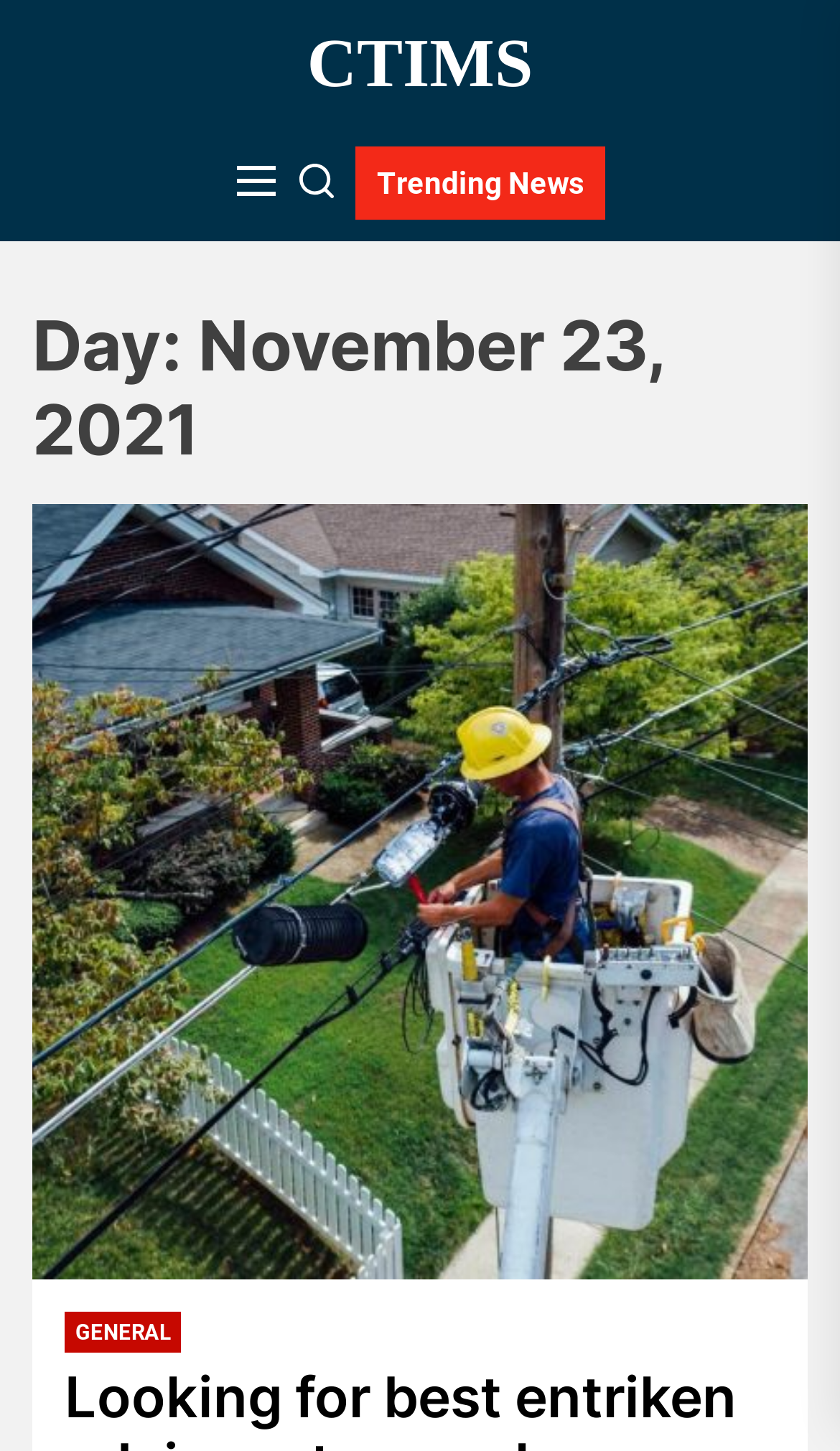Answer this question using a single word or a brief phrase:
What is the text of the first link on the webpage?

CTIMS